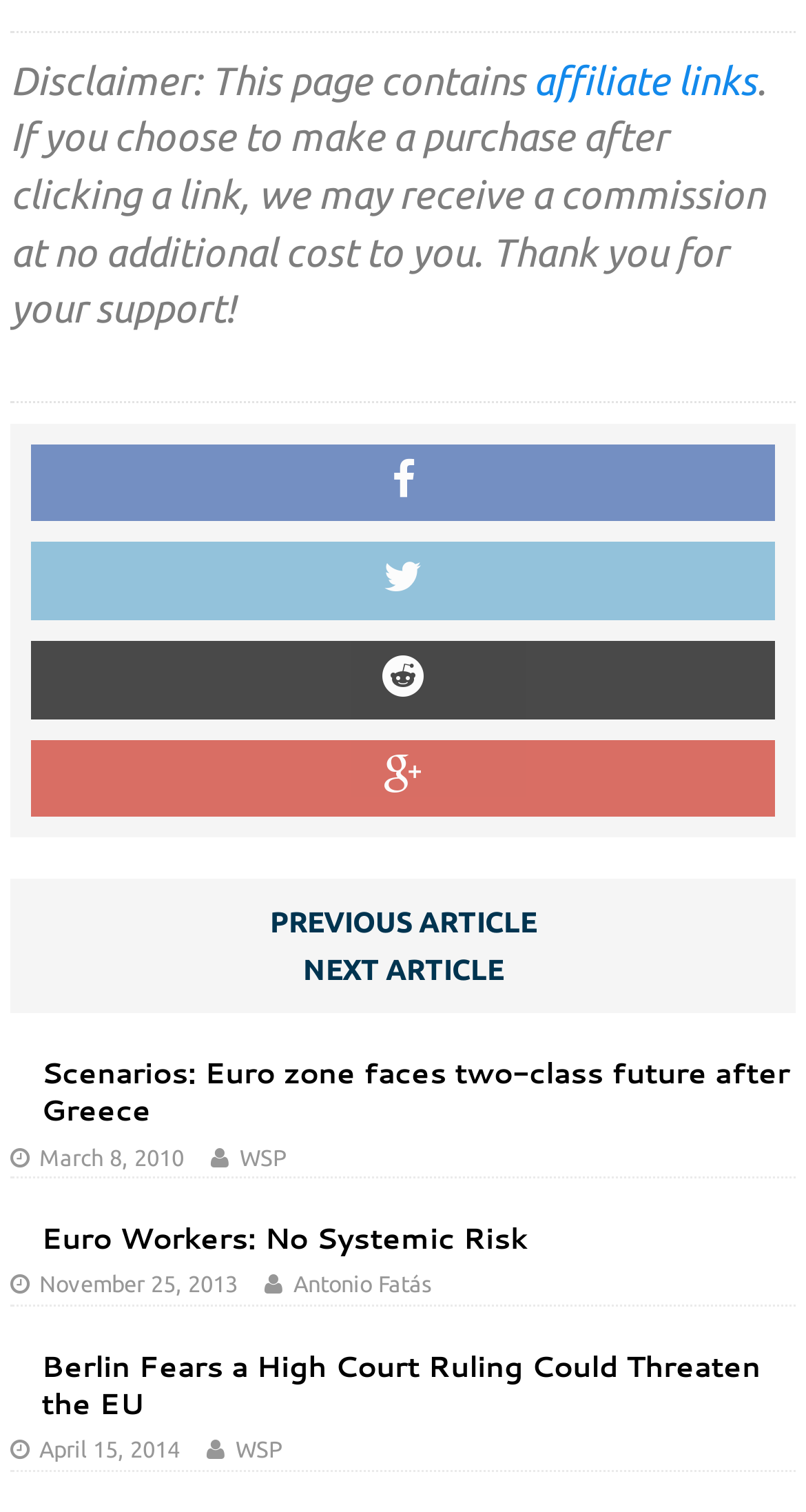What is the title of the third article?
Using the details from the image, give an elaborate explanation to answer the question.

I examined the third article element and found a heading element with the title 'Berlin Fears a High Court Ruling Could Threaten the EU'.